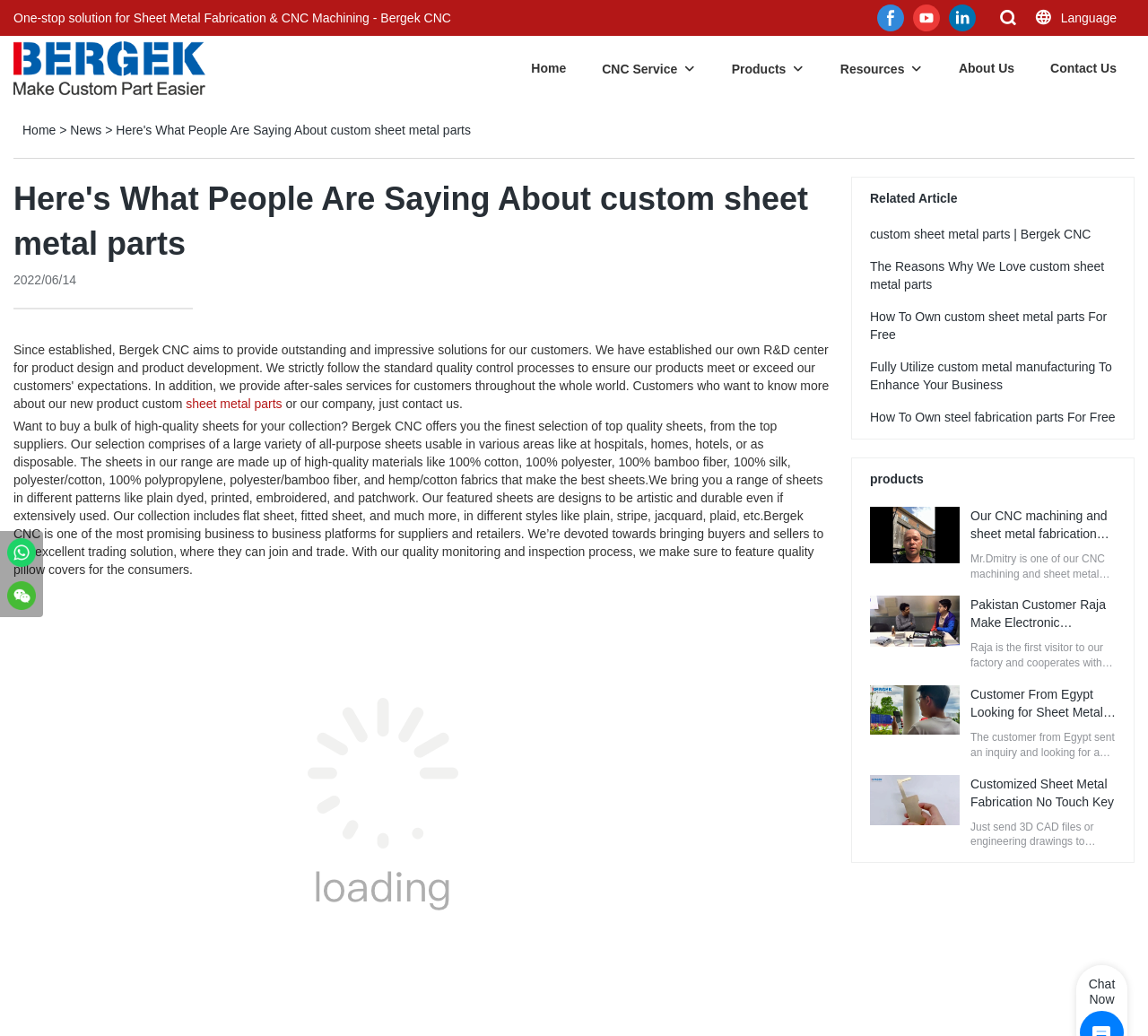Identify the bounding box coordinates of the section that should be clicked to achieve the task described: "Click the Chat button".

[0.948, 0.943, 0.971, 0.957]